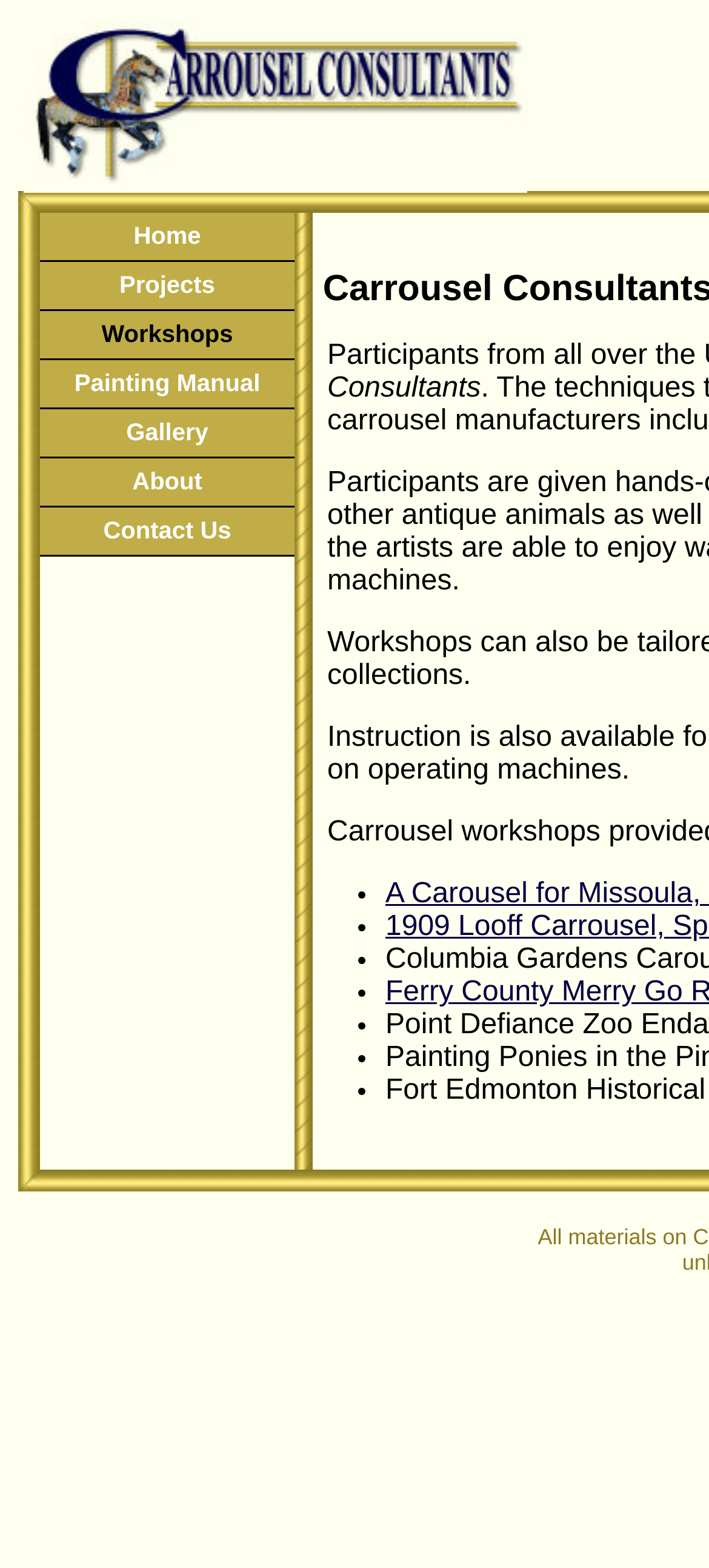Determine the title of the webpage and give its text content.

 Carrousel Consultants - Workshops